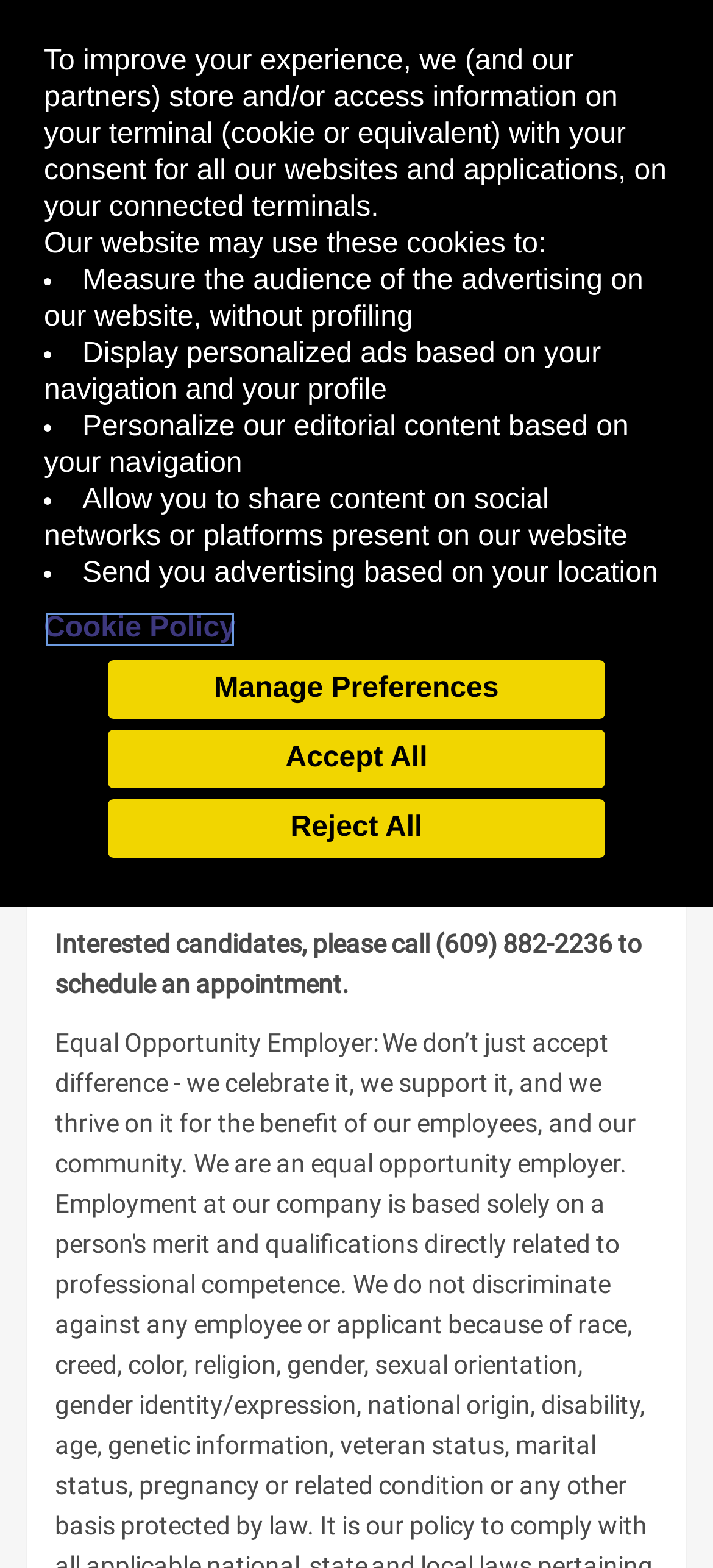What is the contact number for scheduling an appointment?
Based on the screenshot, provide your answer in one word or phrase.

(609) 882-2236